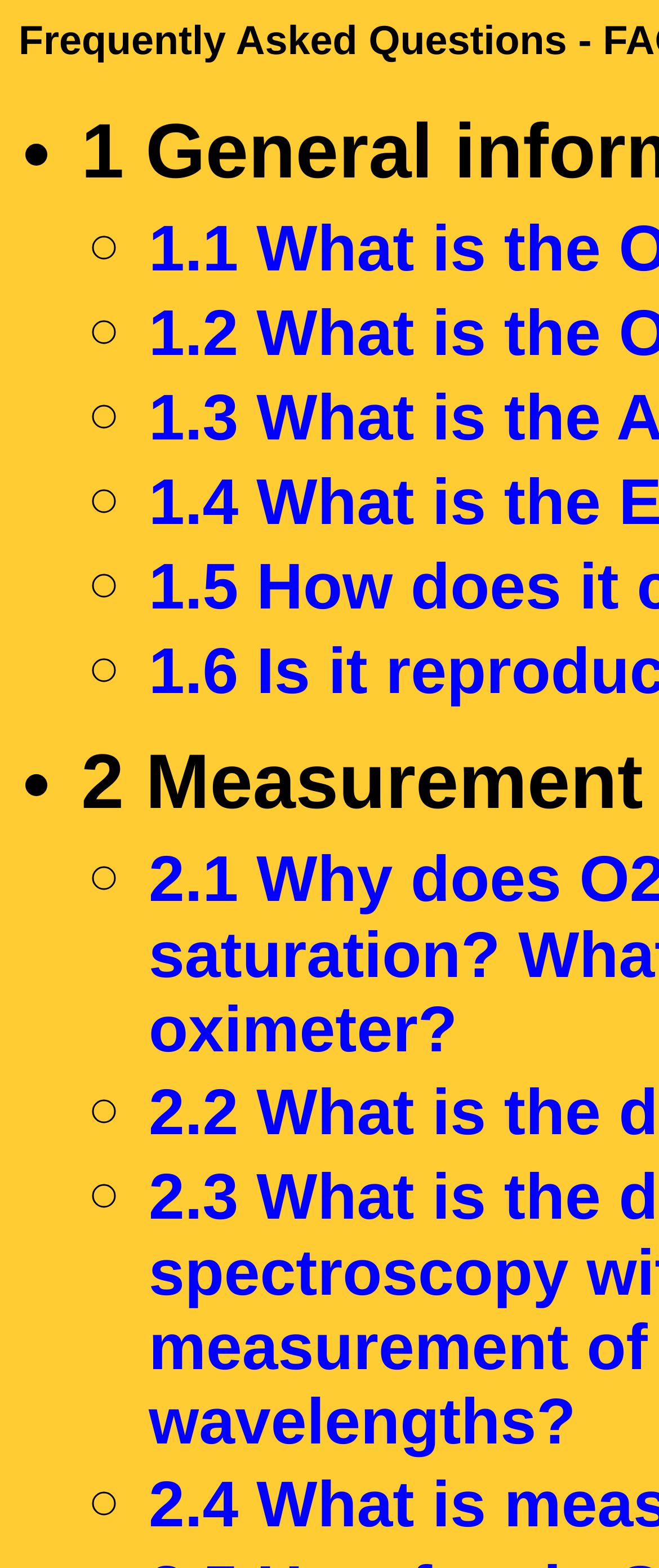Review the image closely and give a comprehensive answer to the question: What is the vertical position of the fifth question?

I compared the y1 and y2 coordinates of the list markers to determine their vertical positions. The fifth question has a y1 coordinate of 0.292 and a y2 coordinate of 0.346, which suggests that it is located in the middle of the page.